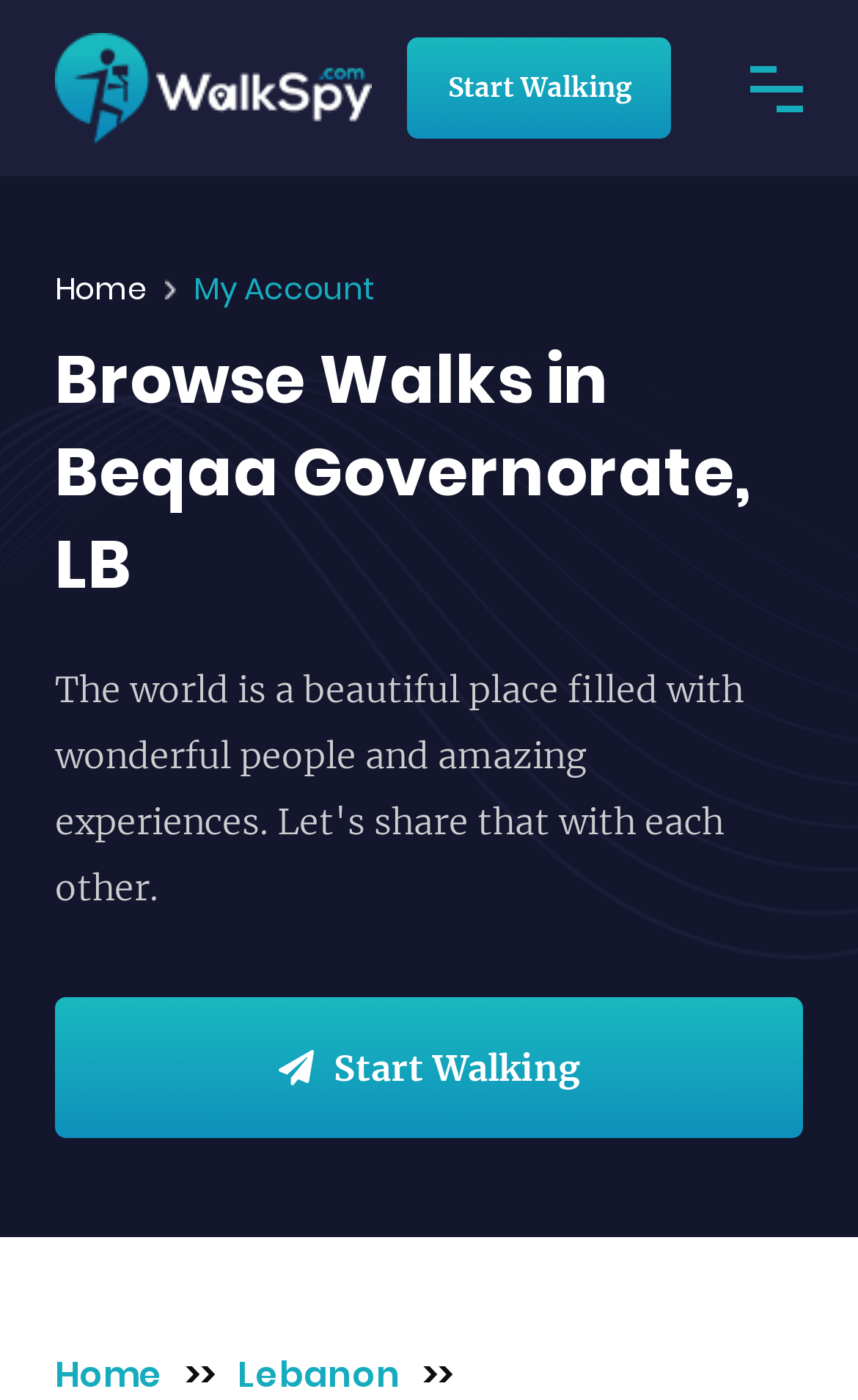Use a single word or phrase to answer the question: What is the name of the website?

WalkSpy